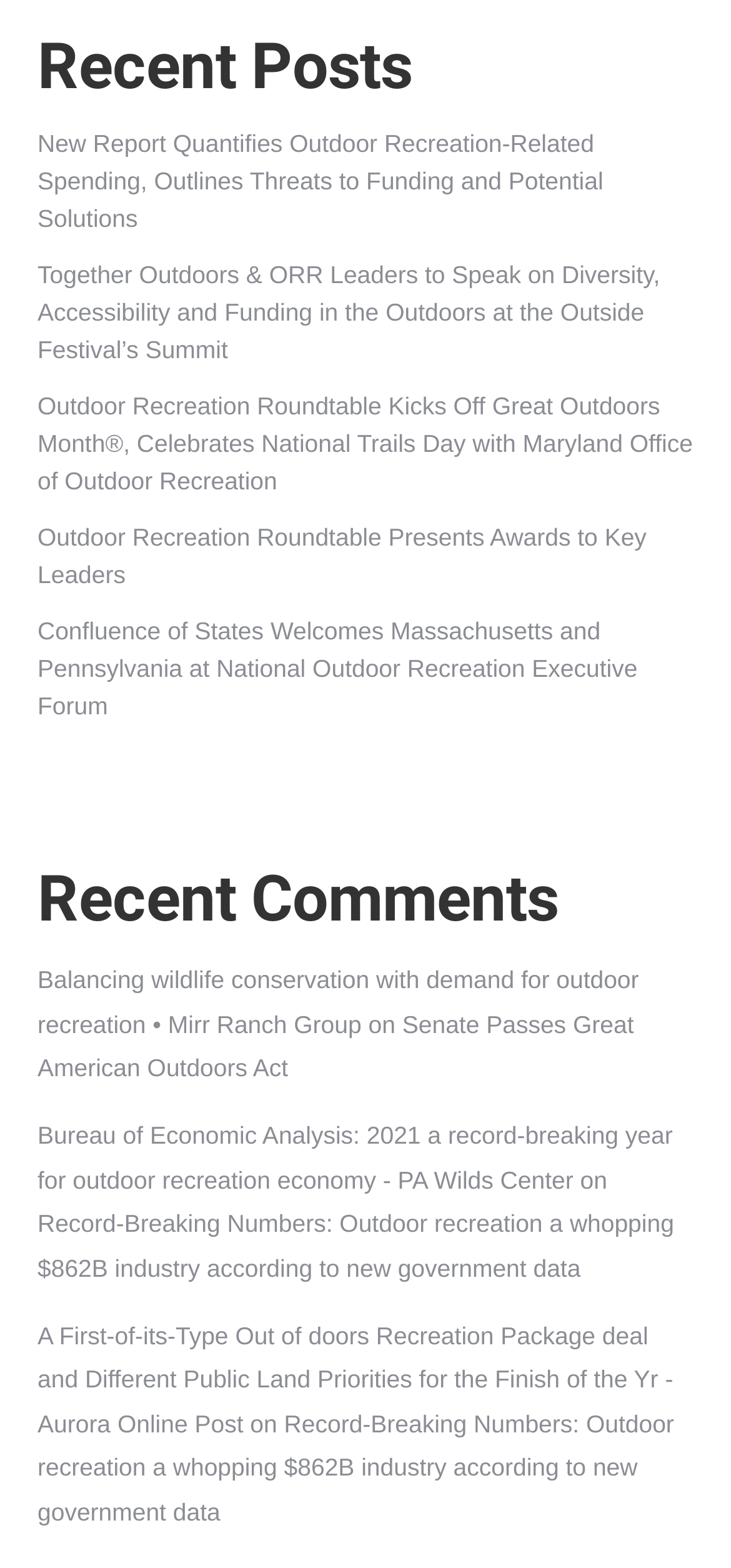Please identify the bounding box coordinates of the region to click in order to complete the task: "Learn about the record-breaking numbers in outdoor recreation". The coordinates must be four float numbers between 0 and 1, specified as [left, top, right, bottom].

[0.051, 0.899, 0.922, 0.973]